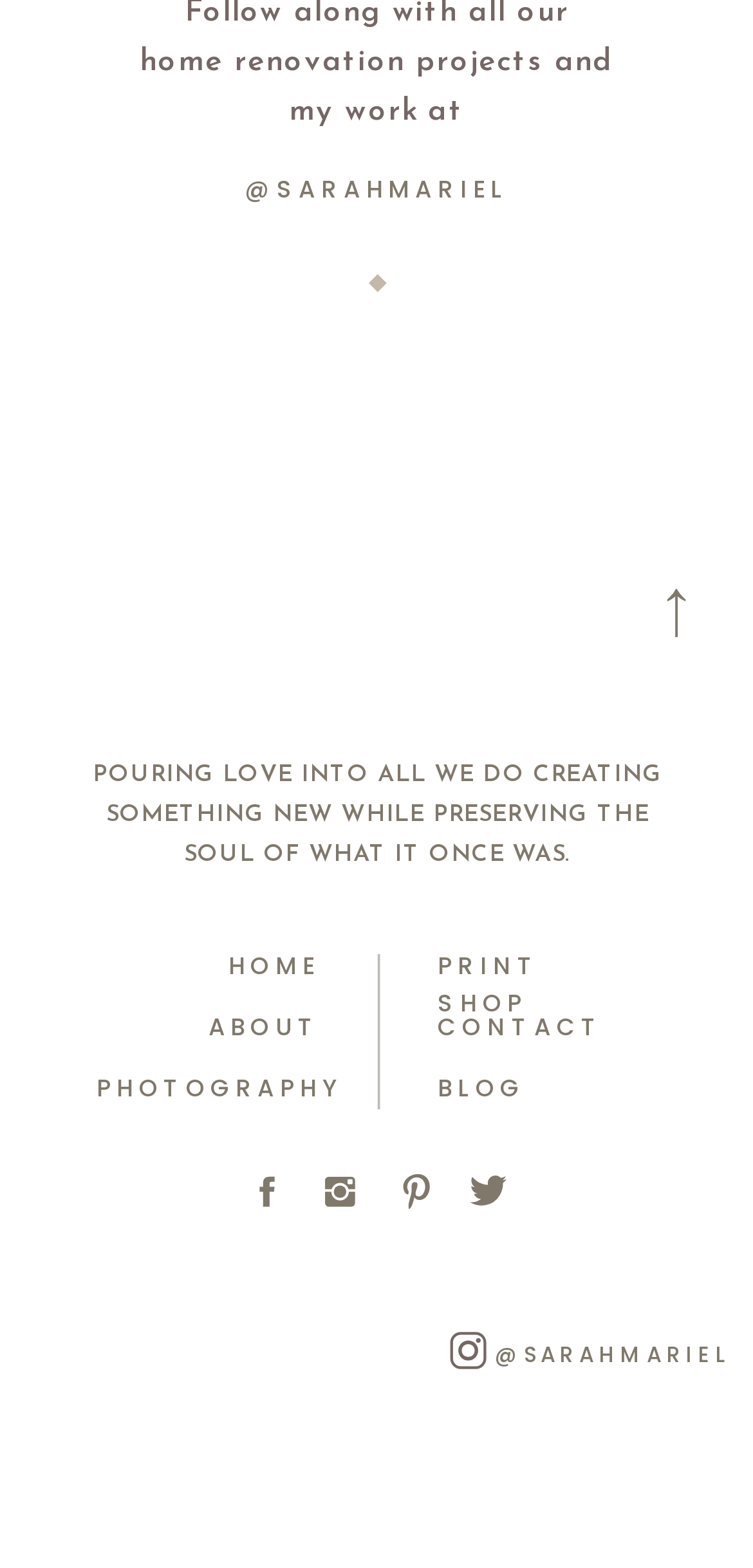Could you determine the bounding box coordinates of the clickable element to complete the instruction: "contact Sarah Mariel"? Provide the coordinates as four float numbers between 0 and 1, i.e., [left, top, right, bottom].

[0.581, 0.643, 0.847, 0.669]